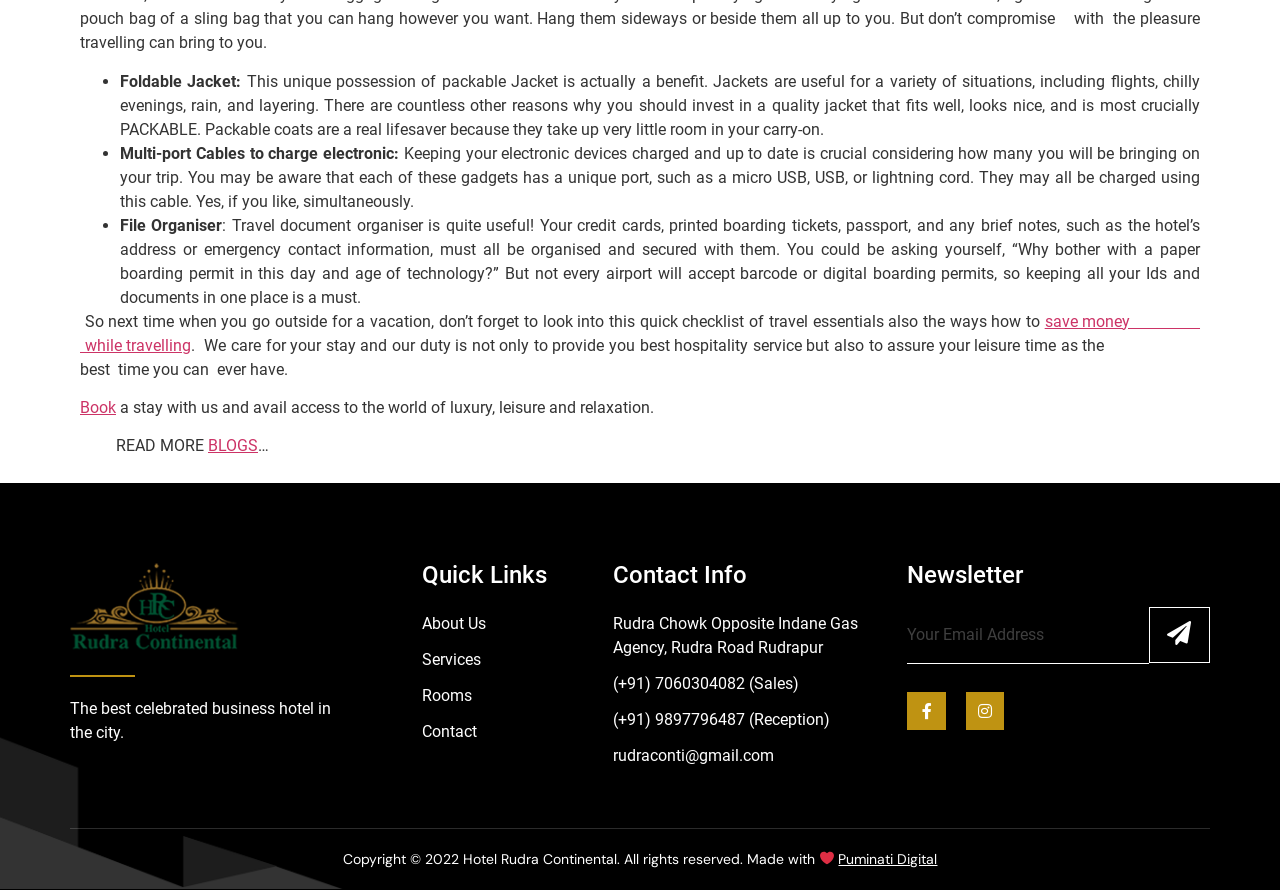Based on the image, please respond to the question with as much detail as possible:
What is the benefit of a packable jacket?

The webpage explains that packable coats are a real lifesaver because they take up very little room in your carry-on, which suggests that the benefit of a packable jacket is its convenience in terms of packing.